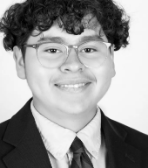Based on the image, please elaborate on the answer to the following question:
What is the image format?

The image is in black-and-white format, which emphasizes the man's friendly demeanor and professionalism, creating a formal and serious tone.